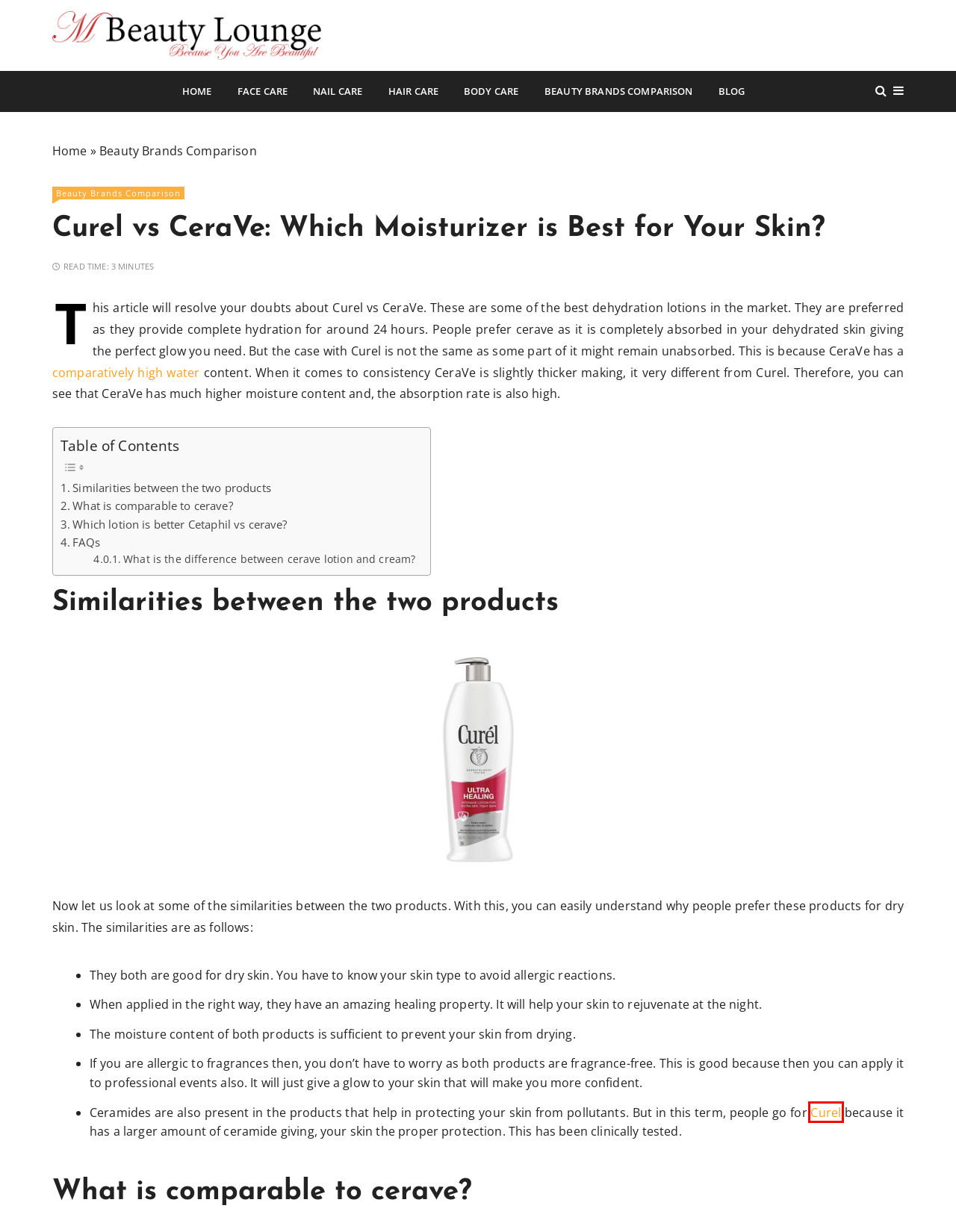You are given a screenshot of a webpage with a red rectangle bounding box around a UI element. Select the webpage description that best matches the new webpage after clicking the element in the bounding box. Here are the candidates:
A. Curel vs Eucerin: Which Moisturizer Is Best for Your Skin?
B. Body Care - M Beauty Lounge
C. Hair care - M Beauty Lounge
D. Ion Hard Water Shampoo vs Malibu Hard Water Shampoo: Best Shampoo Brands?
E. Beauty Brands Comparison - M Beauty Lounge
F. Nail Care - M Beauty Lounge
G. Blog - M Beauty Lounge
H. Face Care - M Beauty Lounge

A